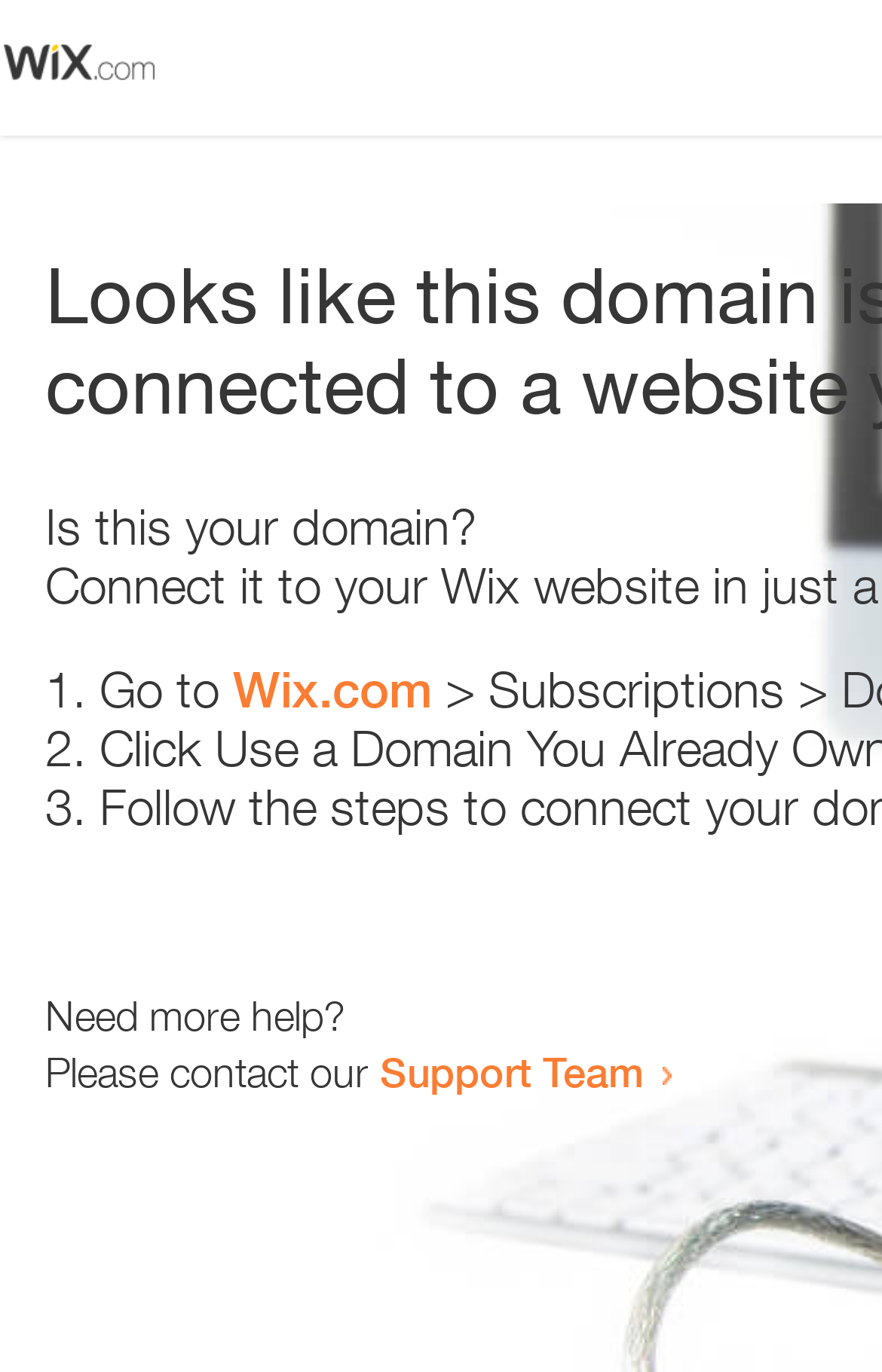Explain in detail what you observe on this webpage.

The webpage appears to be an error page, with a small image at the top left corner. Below the image, there is a question "Is this your domain?" in a prominent position. 

To the right of the question, there is a numbered list with three items. The first item starts with "1." and suggests going to "Wix.com". The second item starts with "2." and the third item starts with "3.", but their contents are not specified. 

Further down the page, there is a message "Need more help?" followed by a sentence "Please contact our Support Team" with a link to the Support Team.